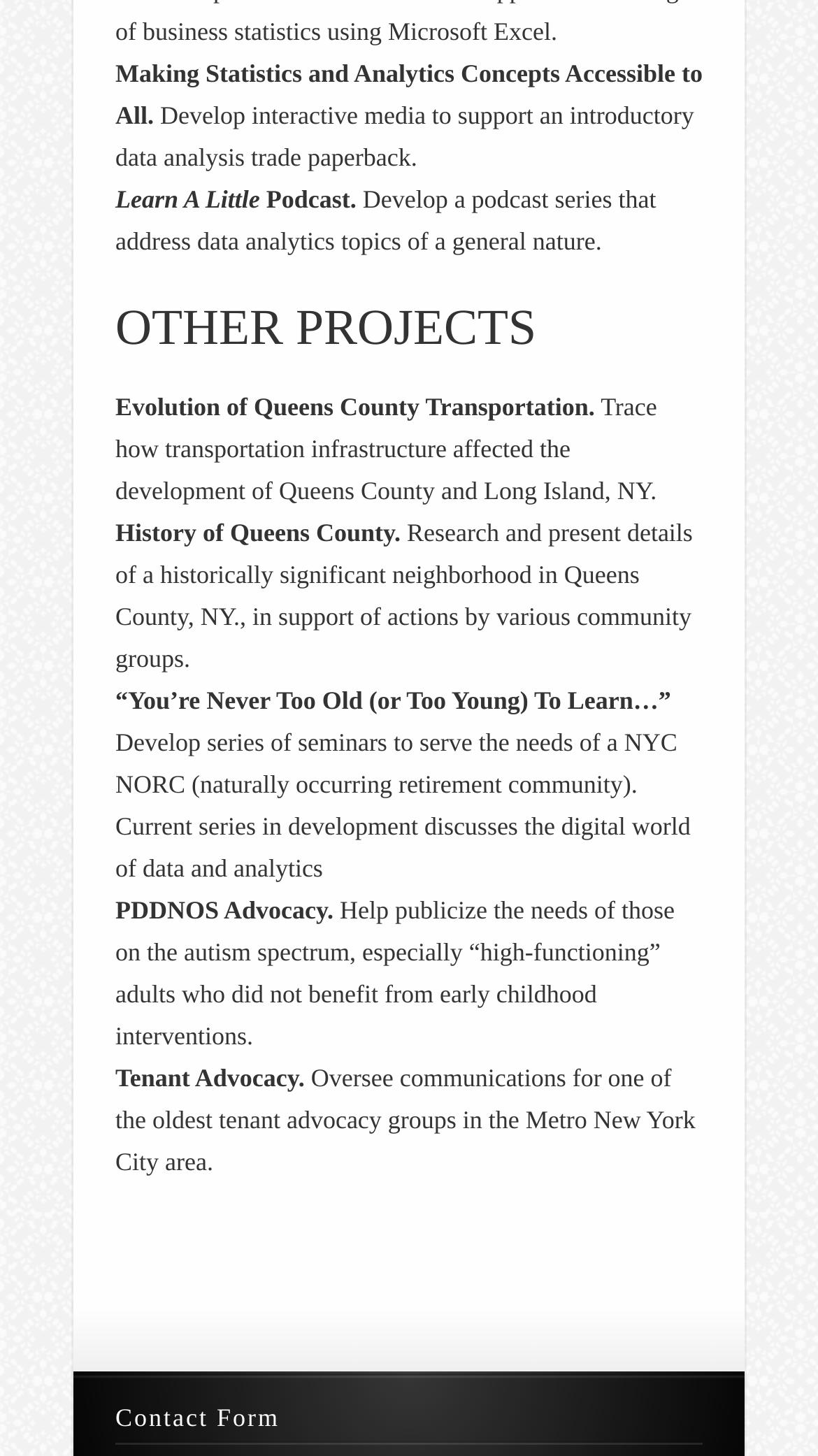Extract the bounding box coordinates for the UI element described by the text: "Contact Form". The coordinates should be in the form of [left, top, right, bottom] with values between 0 and 1.

[0.141, 0.963, 0.342, 0.983]